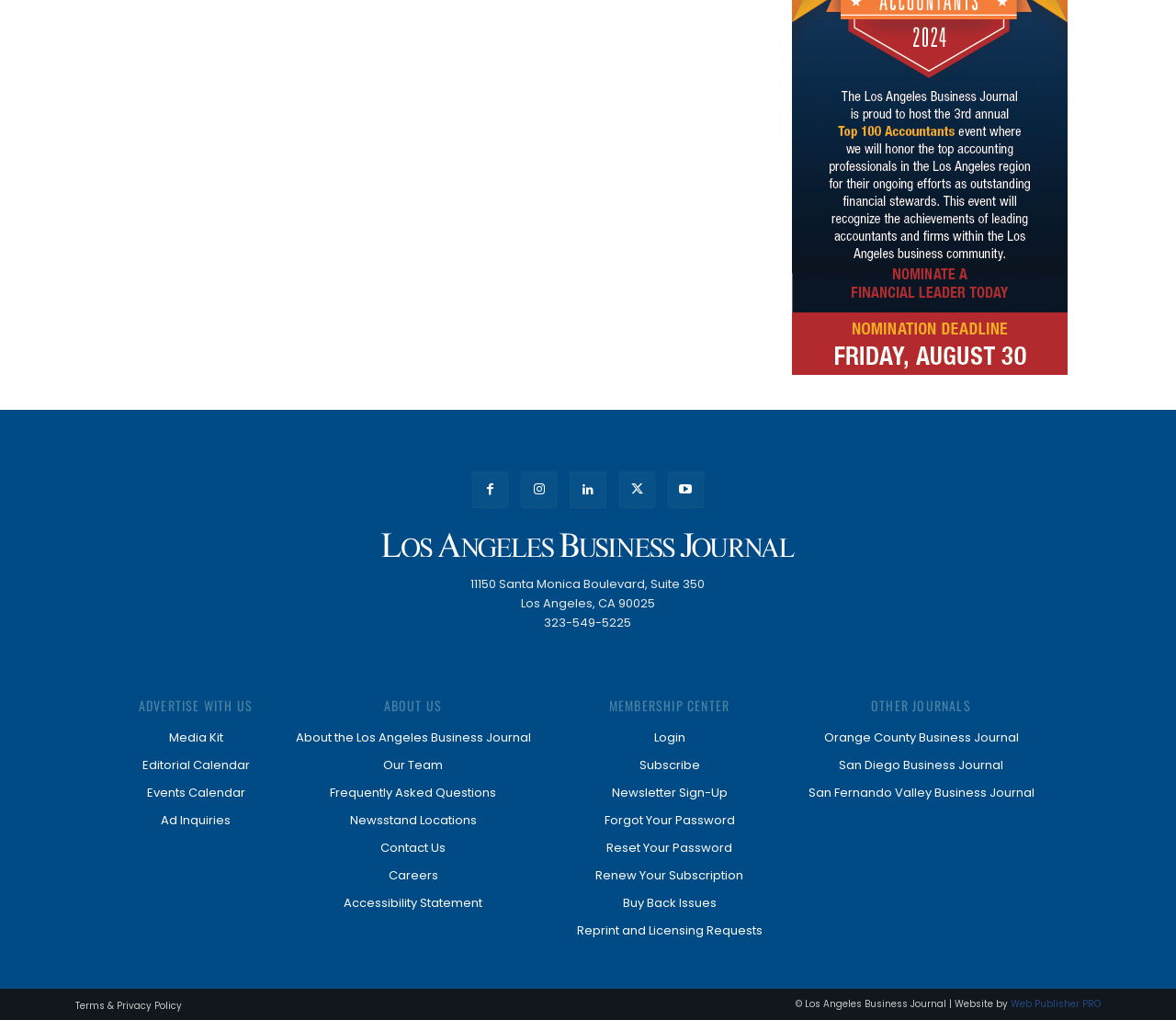How many links are under the 'ADVERTISE WITH US' heading?
Examine the image and give a concise answer in one word or a short phrase.

4